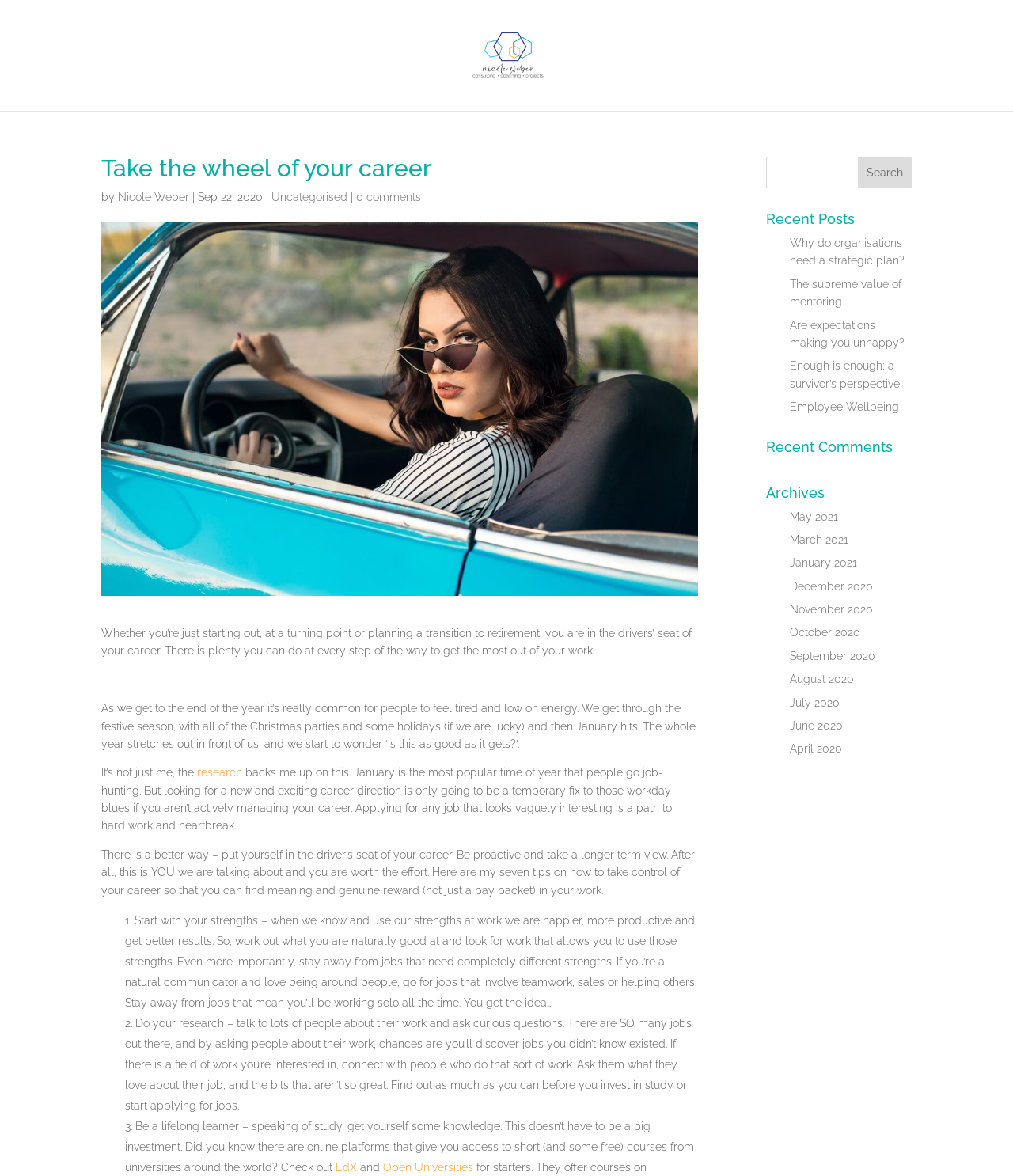Please determine the bounding box coordinates of the clickable area required to carry out the following instruction: "Read the article 'Why do organisations need a strategic plan?'". The coordinates must be four float numbers between 0 and 1, represented as [left, top, right, bottom].

[0.78, 0.201, 0.893, 0.227]